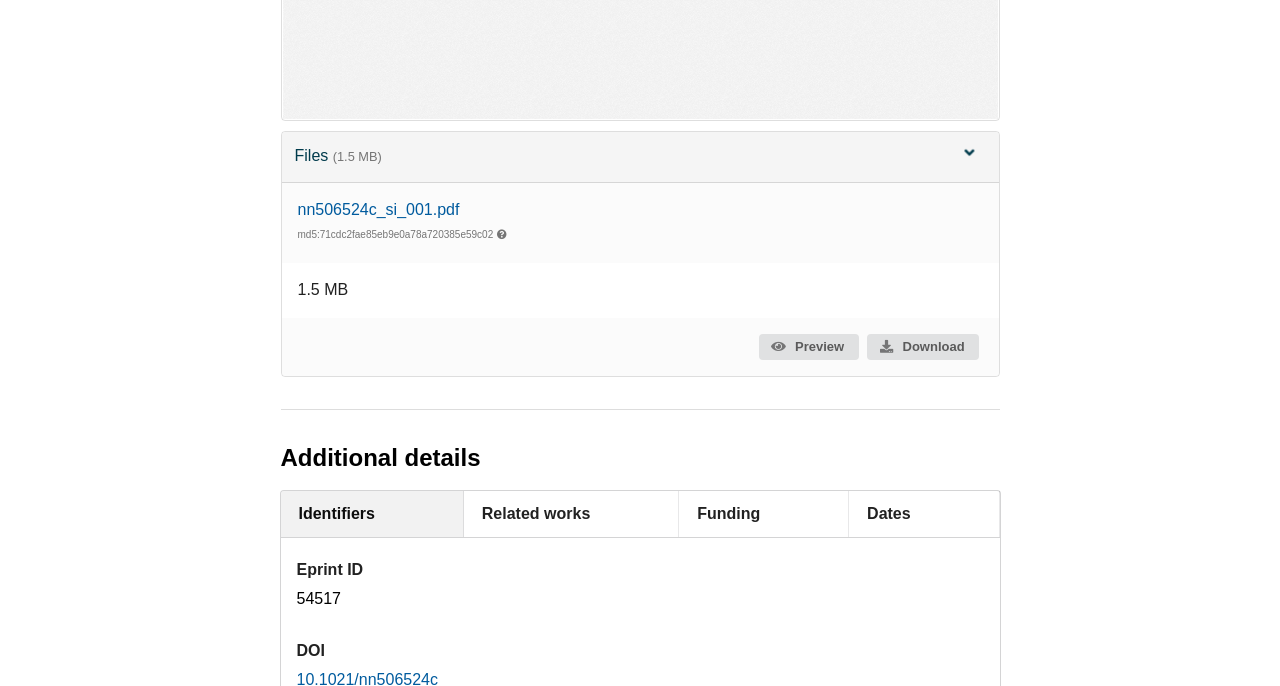Give a concise answer using only one word or phrase for this question:
How many files are available for download?

1